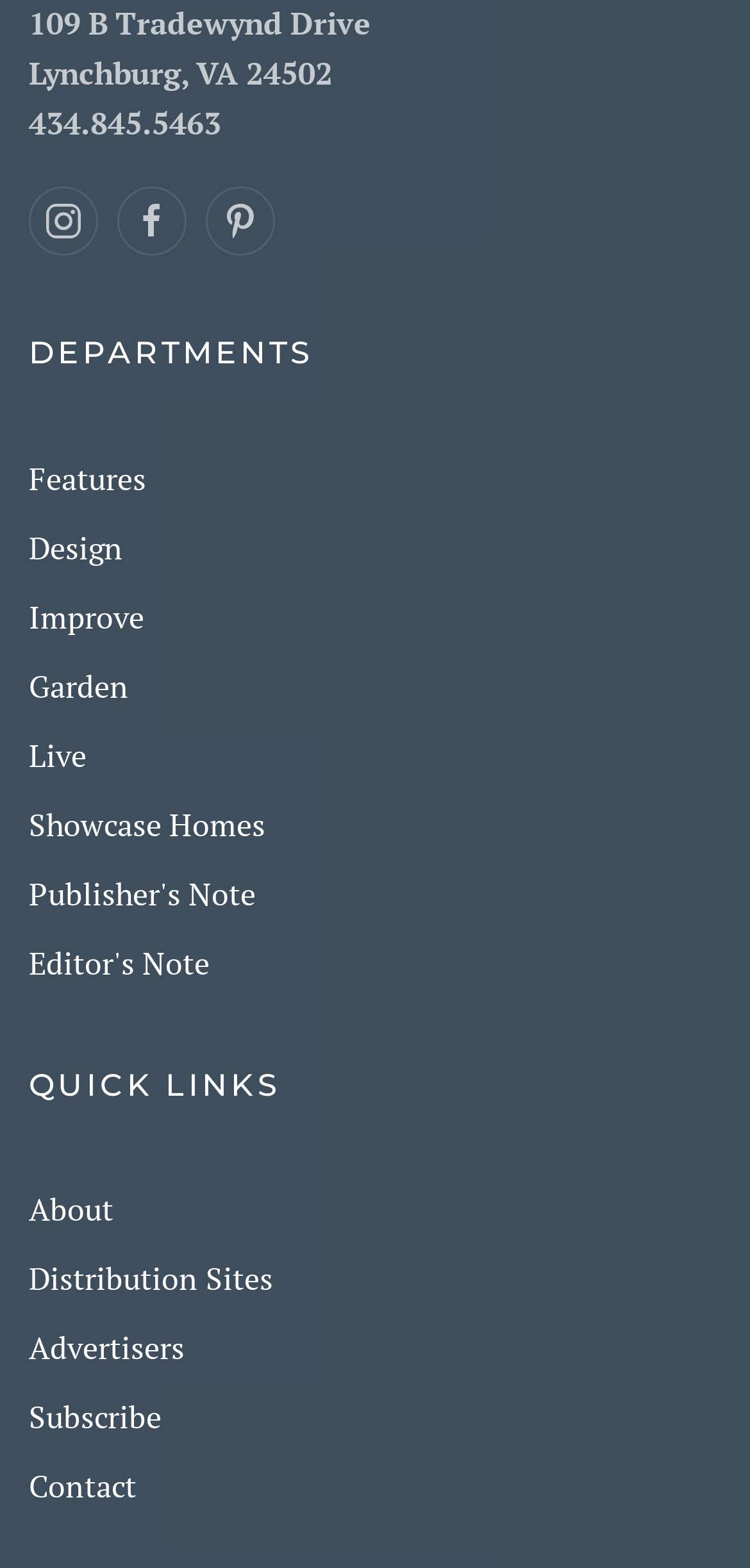What is the address of the location?
Answer the question in as much detail as possible.

I found the address by looking at the top section of the webpage, where it displays the location information. The address is '109 B Tradewynd Drive, Lynchburg, VA 24502'.